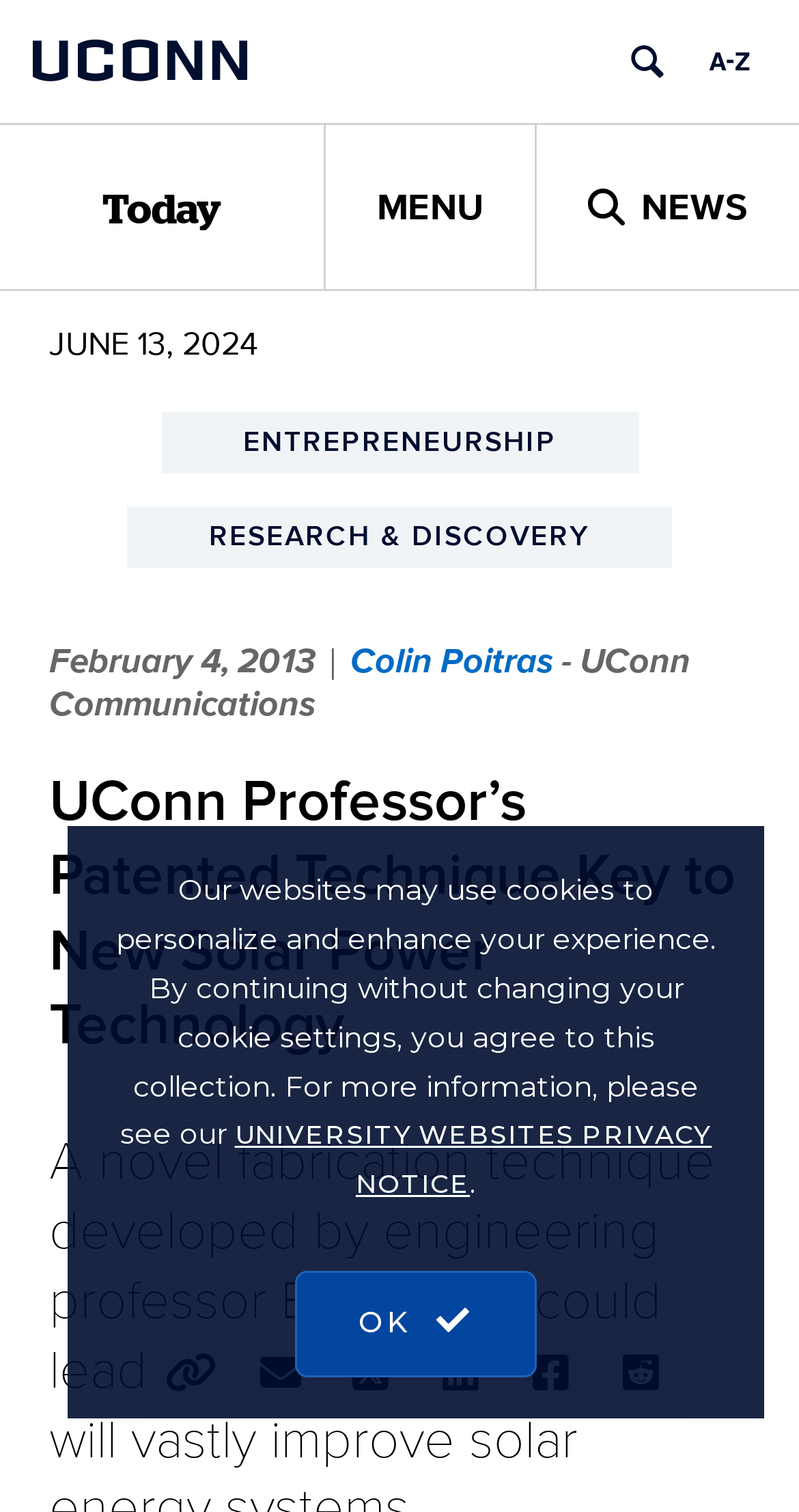Provide the bounding box for the UI element matching this description: "UConn University of Connecticut".

[0.041, 0.029, 0.334, 0.052]